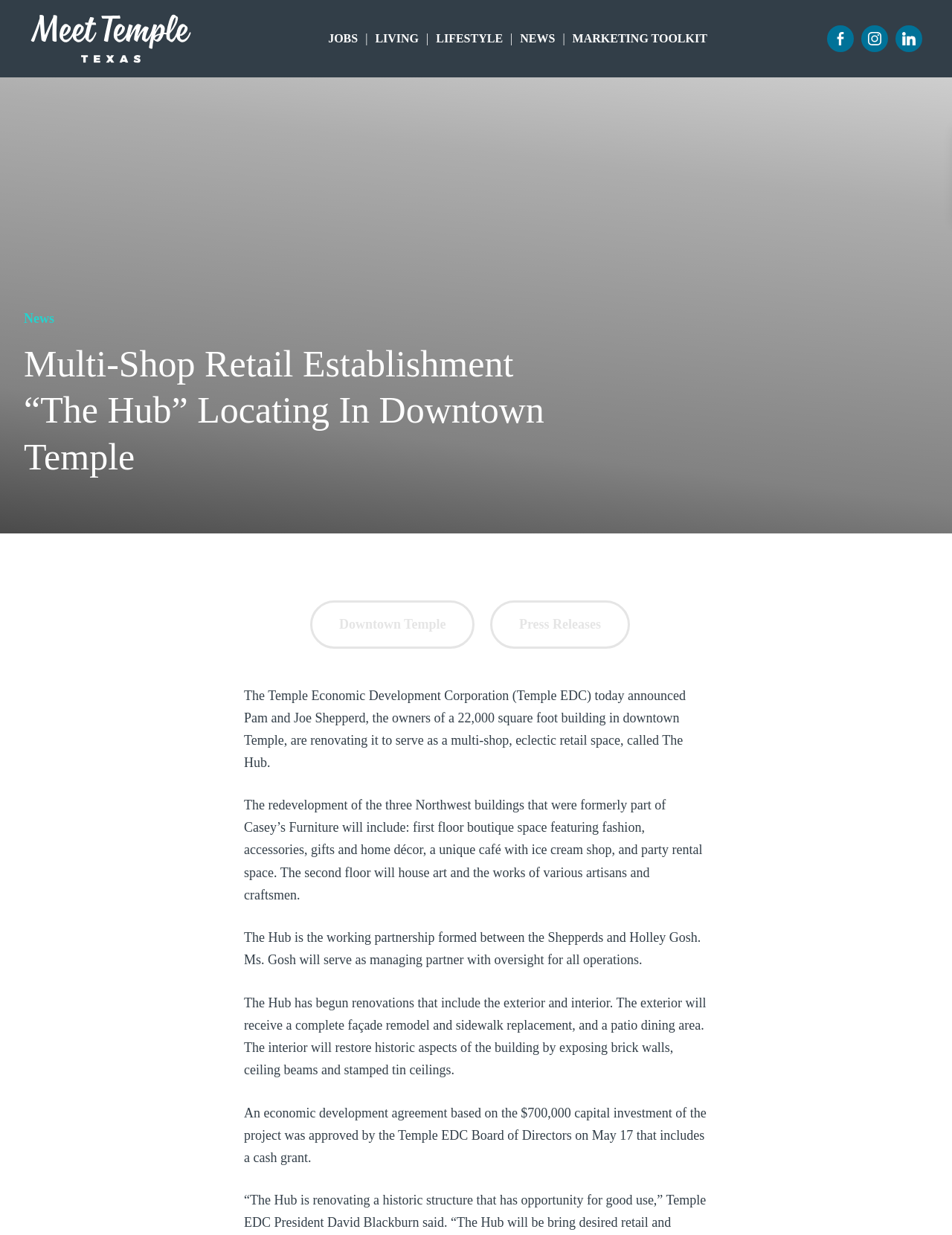Answer the following inquiry with a single word or phrase:
What is being restored in the building's interior?

historic aspects